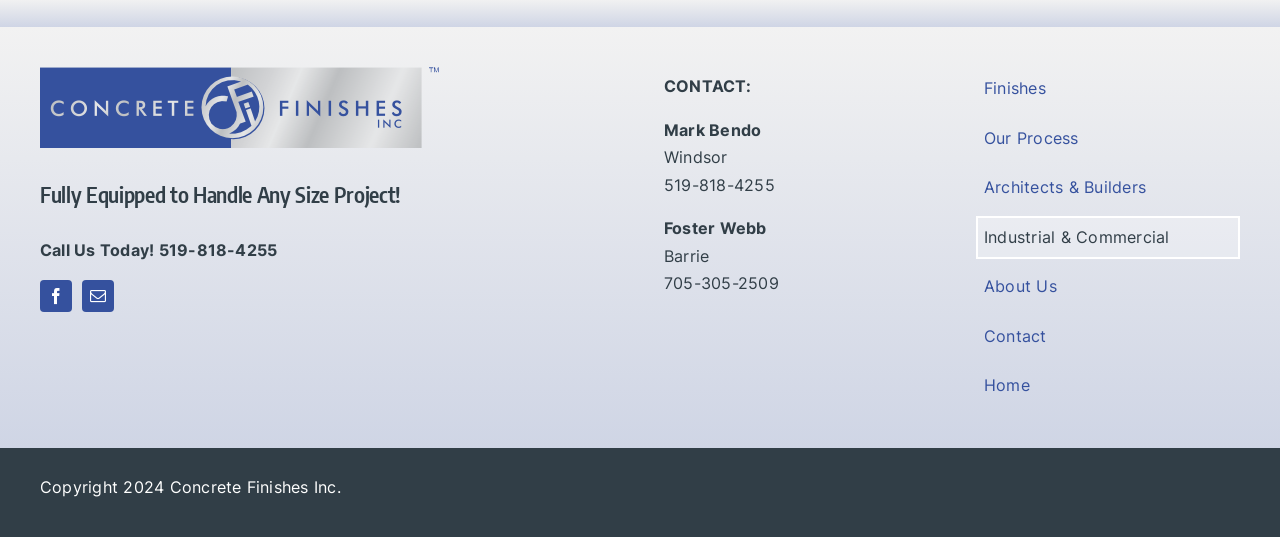Pinpoint the bounding box coordinates of the element to be clicked to execute the instruction: "Click the Facebook link".

[0.031, 0.522, 0.056, 0.582]